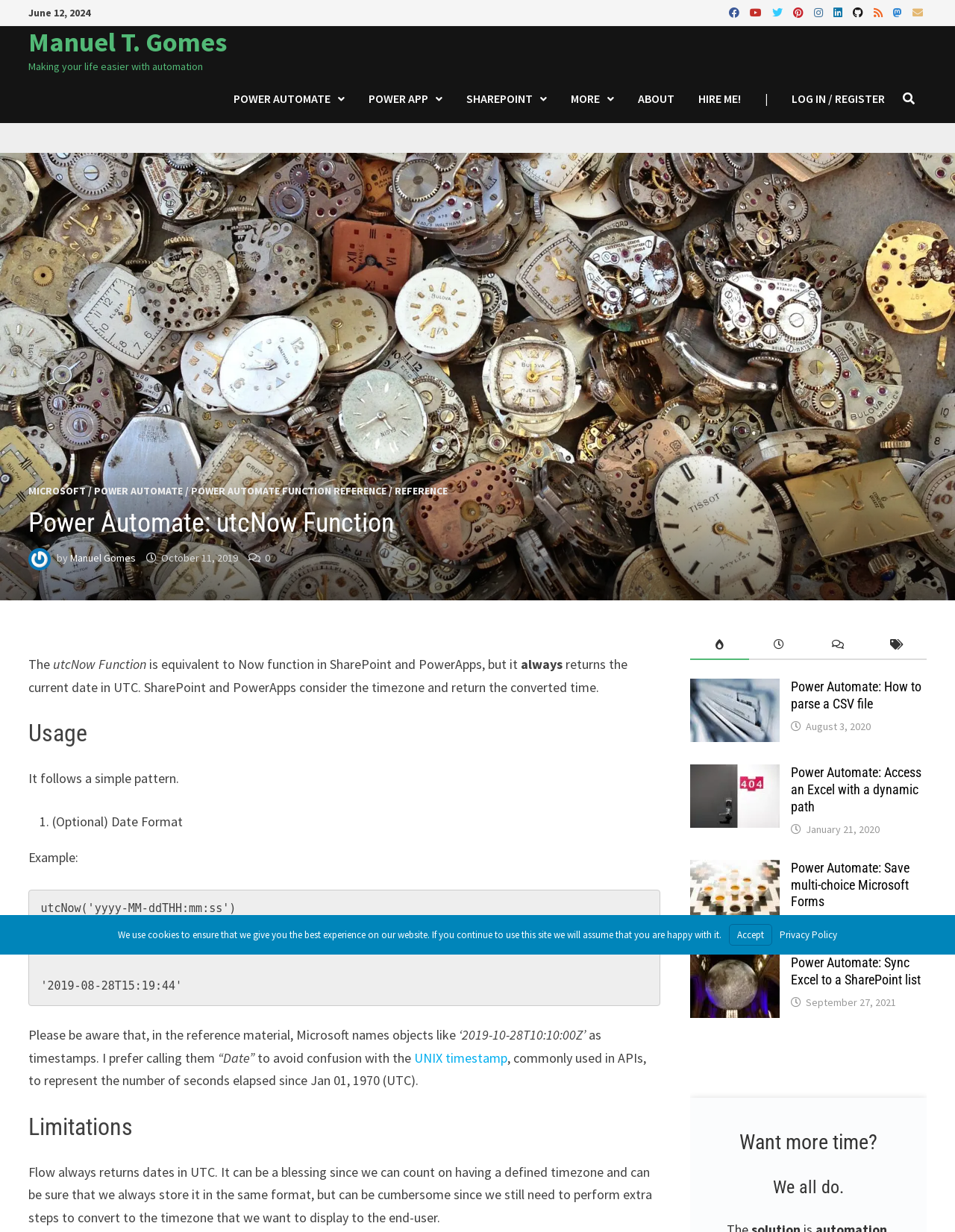What is the purpose of the utcNow Function?
Answer the question using a single word or phrase, according to the image.

Returns current date in UTC